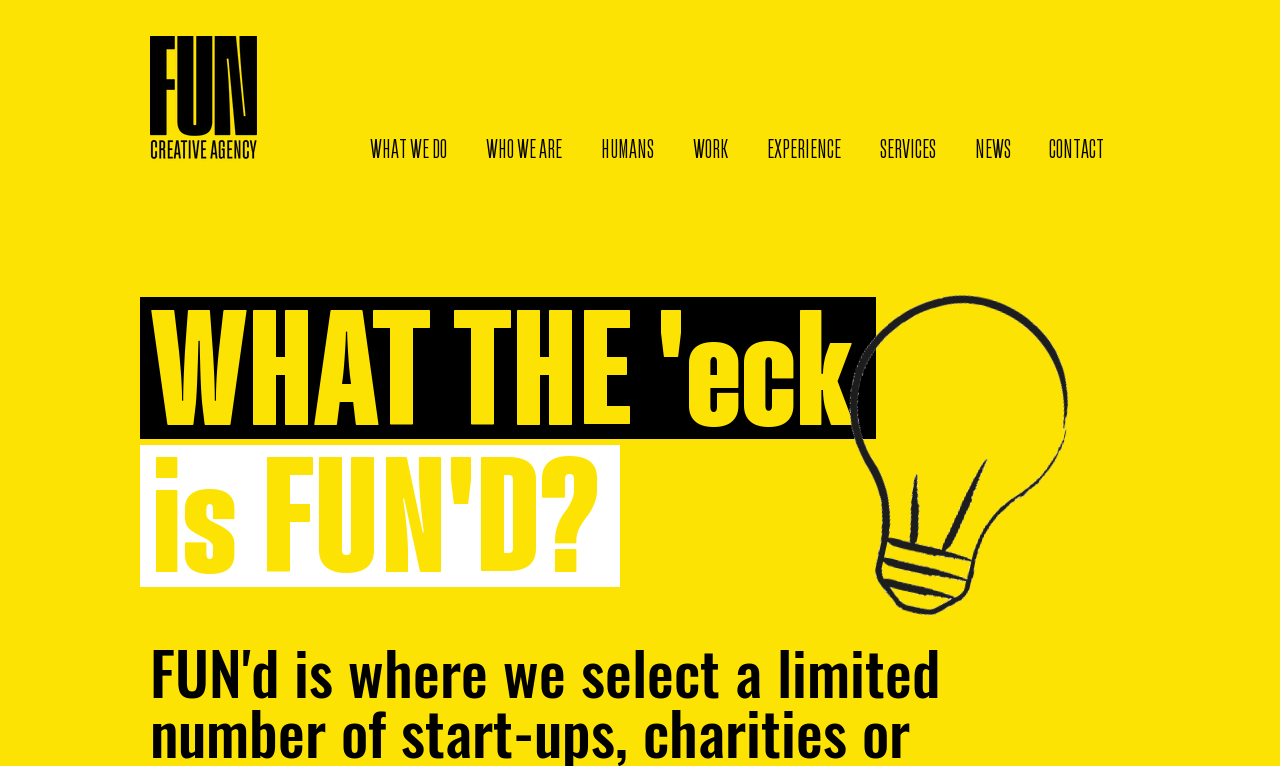Identify the bounding box for the element characterized by the following description: "SERVICES".

[0.672, 0.158, 0.746, 0.223]